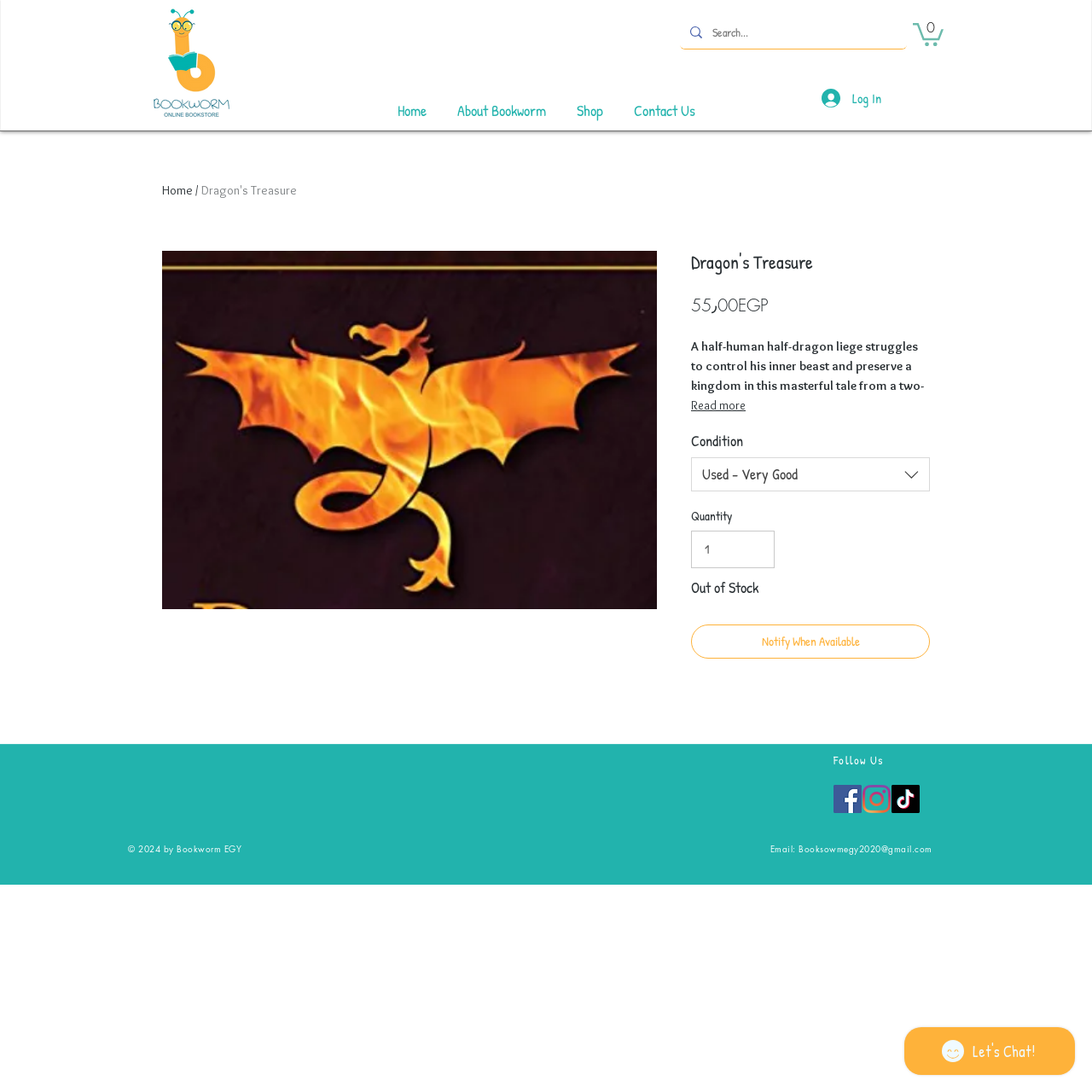Identify the bounding box coordinates of the element to click to follow this instruction: 'View the book details'. Ensure the coordinates are four float values between 0 and 1, provided as [left, top, right, bottom].

[0.633, 0.23, 0.852, 0.25]